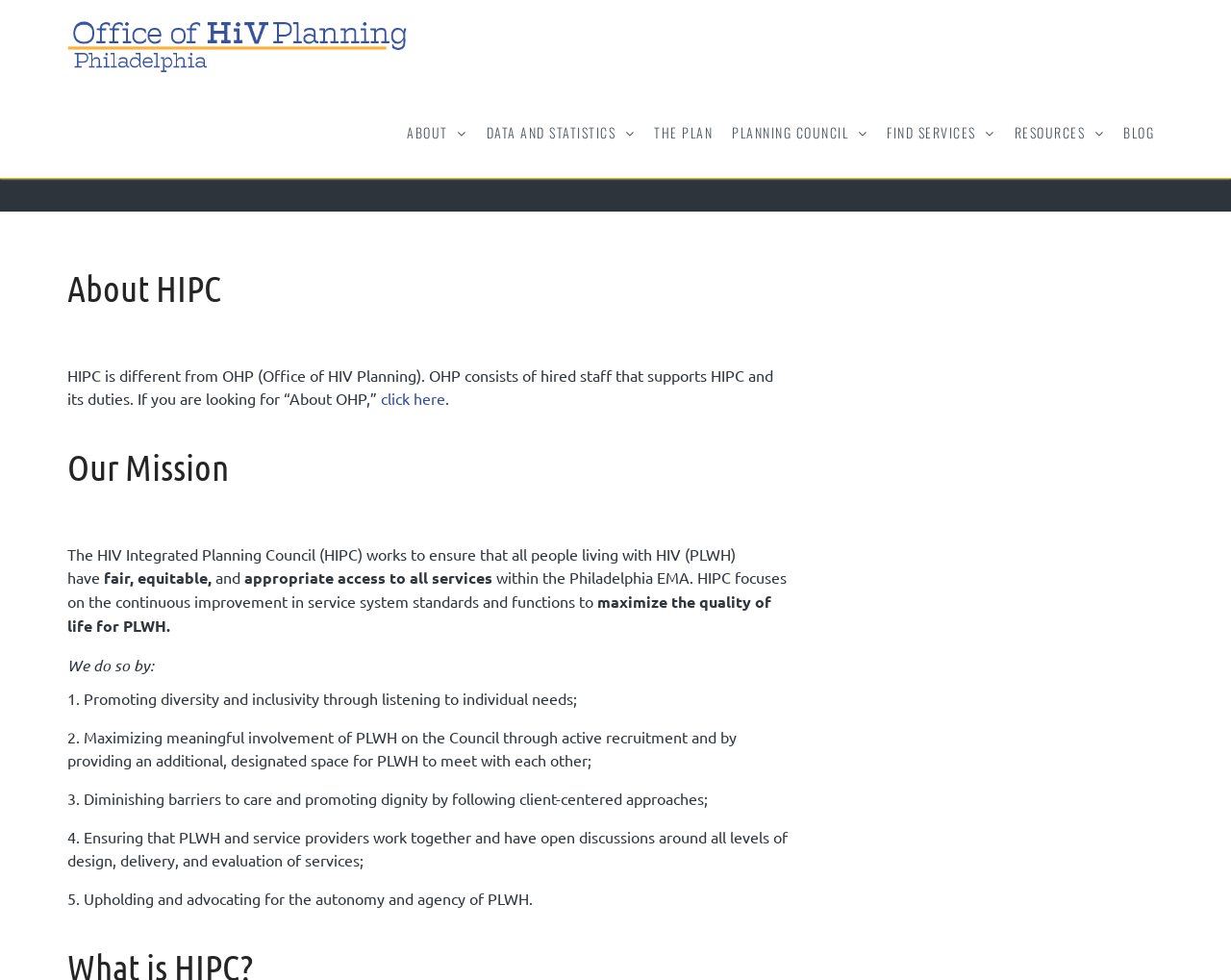Find the bounding box of the element with the following description: "News & Events". The coordinates must be four float numbers between 0 and 1, formatted as [left, top, right, bottom].

None